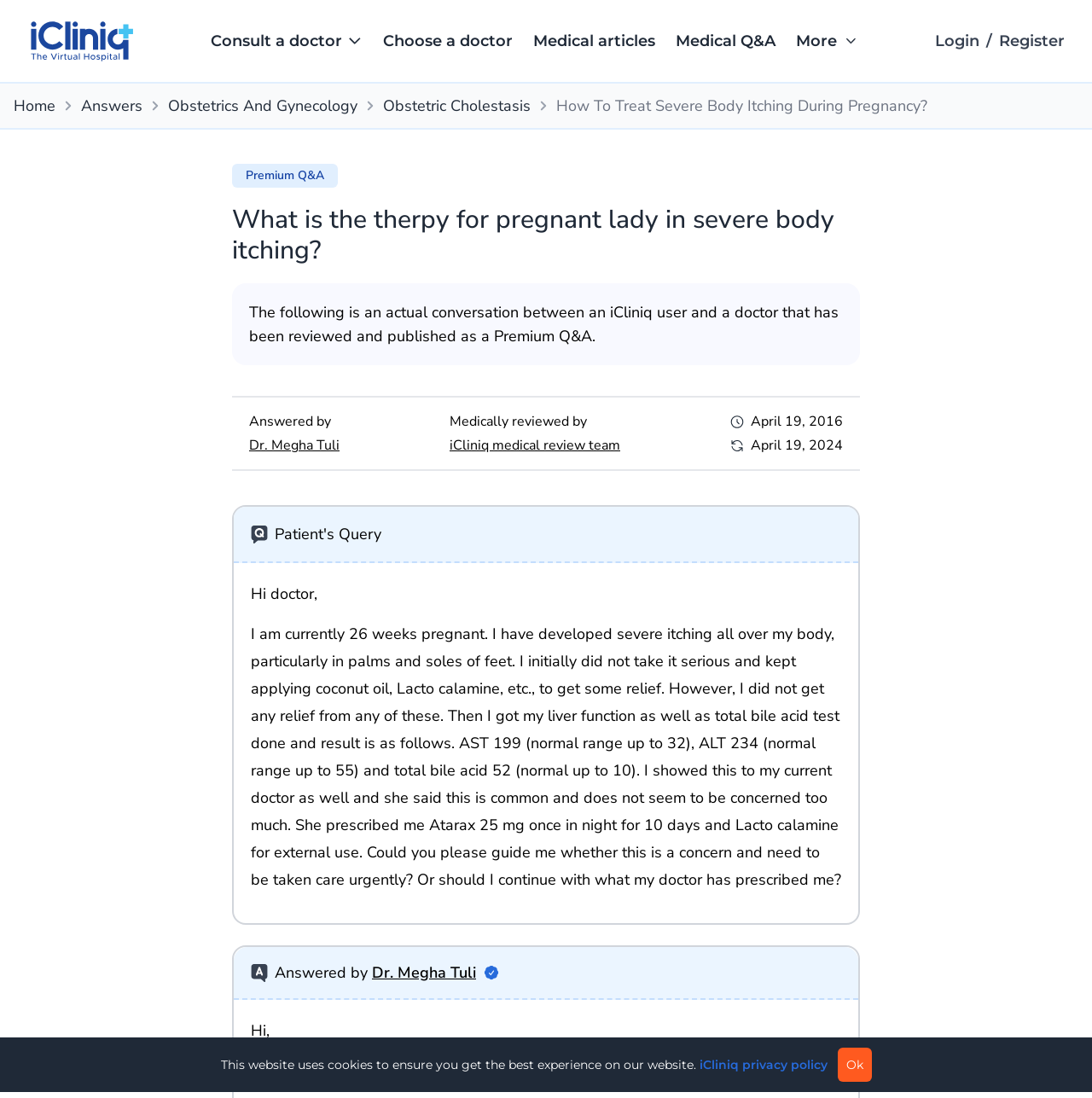Provide a brief response to the question below using a single word or phrase: 
What is the result of the user's total bile acid test?

52